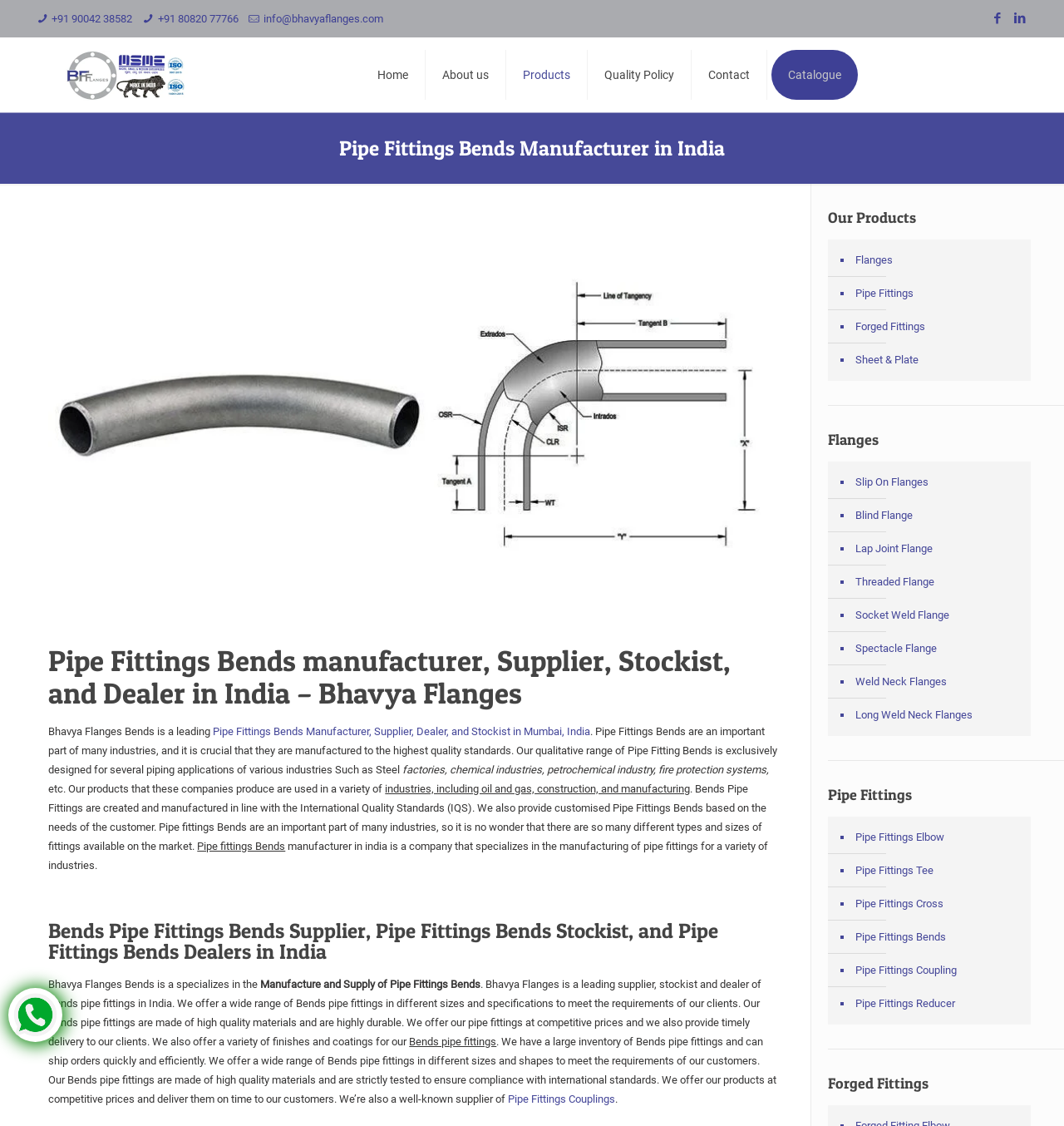Please determine the bounding box coordinates, formatted as (top-left x, top-left y, bottom-right x, bottom-right y), with all values as floating point numbers between 0 and 1. Identify the bounding box of the region described as: Products

[0.476, 0.033, 0.552, 0.1]